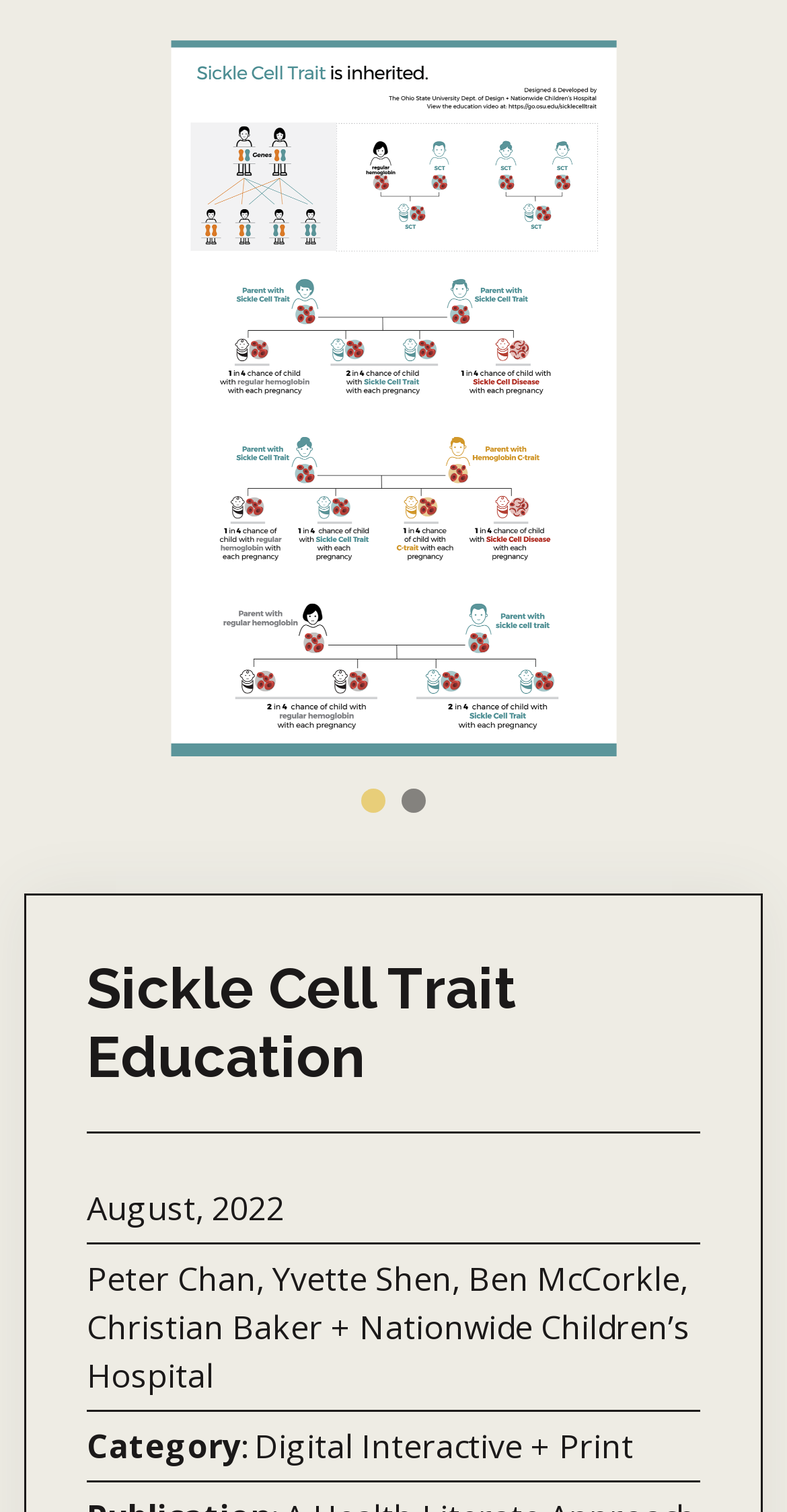Respond concisely with one word or phrase to the following query:
Who are the team members involved in the project?

Peter Chan, Yvette Shen, Ben McCorkle, Christian Baker + Nationwide Children’s Hospital